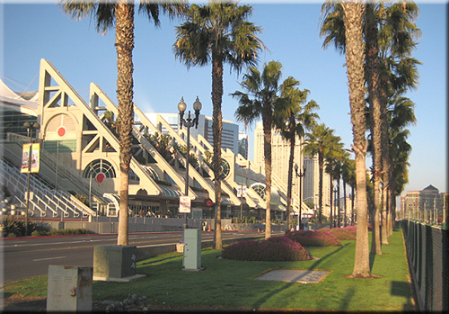What is the distinctive feature of the convention center's architecture?
Please answer the question with as much detail and depth as you can.

The caption describes the modern architecture of the convention center as featuring 'distinctive triangular designs and expansive glass panels', highlighting the unique triangular design element.